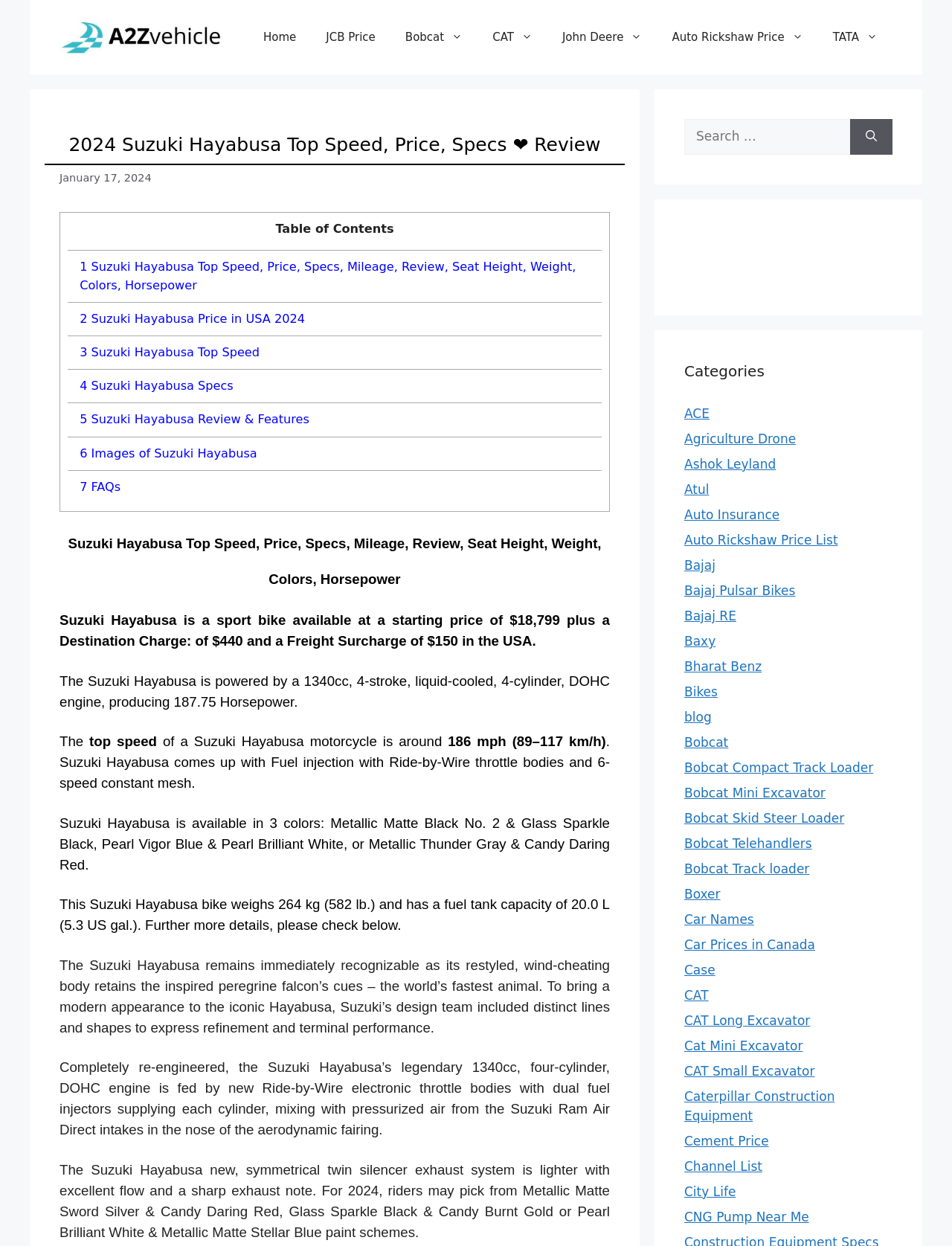What is the top speed of Suzuki Hayabusa?
Based on the screenshot, give a detailed explanation to answer the question.

The answer can be found in the paragraph that starts with 'top speed of a Suzuki Hayabusa motorcycle is around...' which is located in the main content section of the webpage.